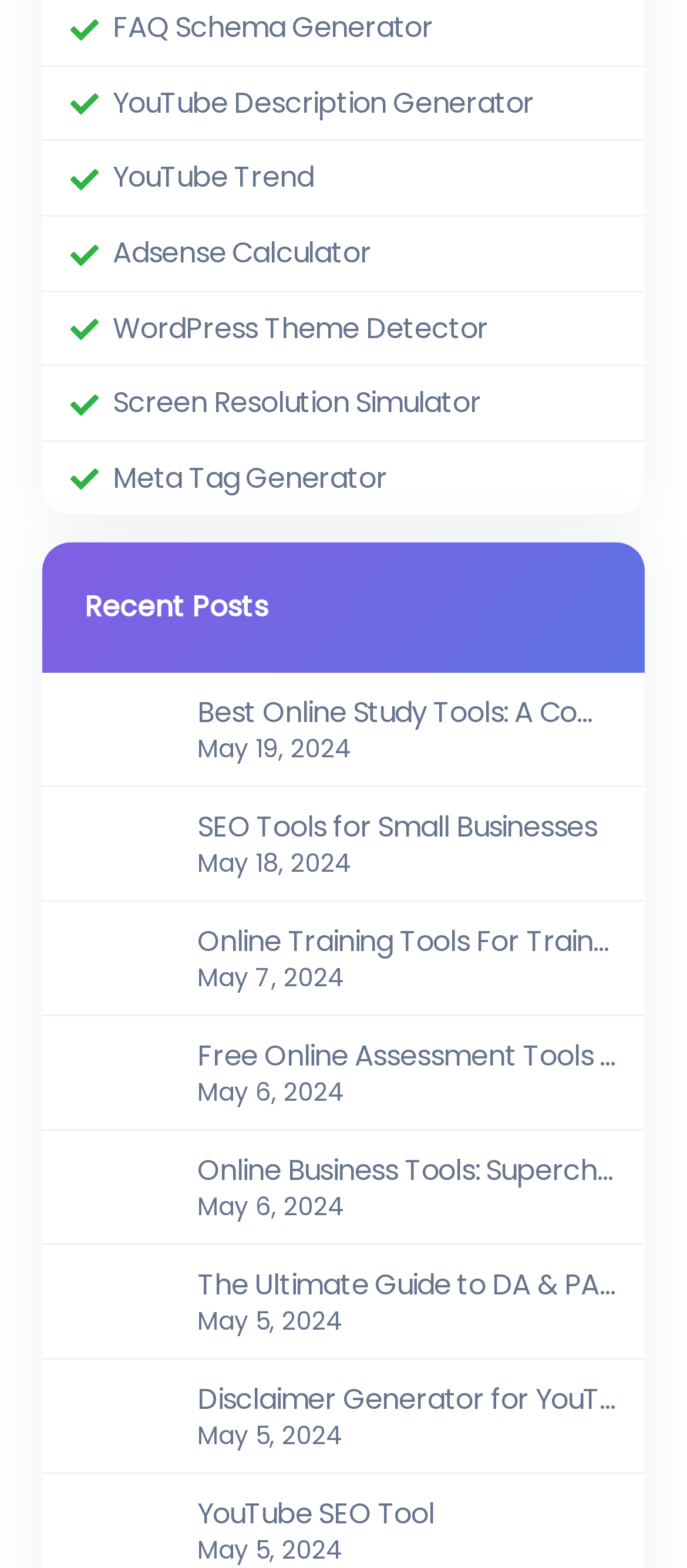What is the topic of the 'Online Business Tools' post?
Based on the image, provide your answer in one word or phrase.

Digital entrepreneurship